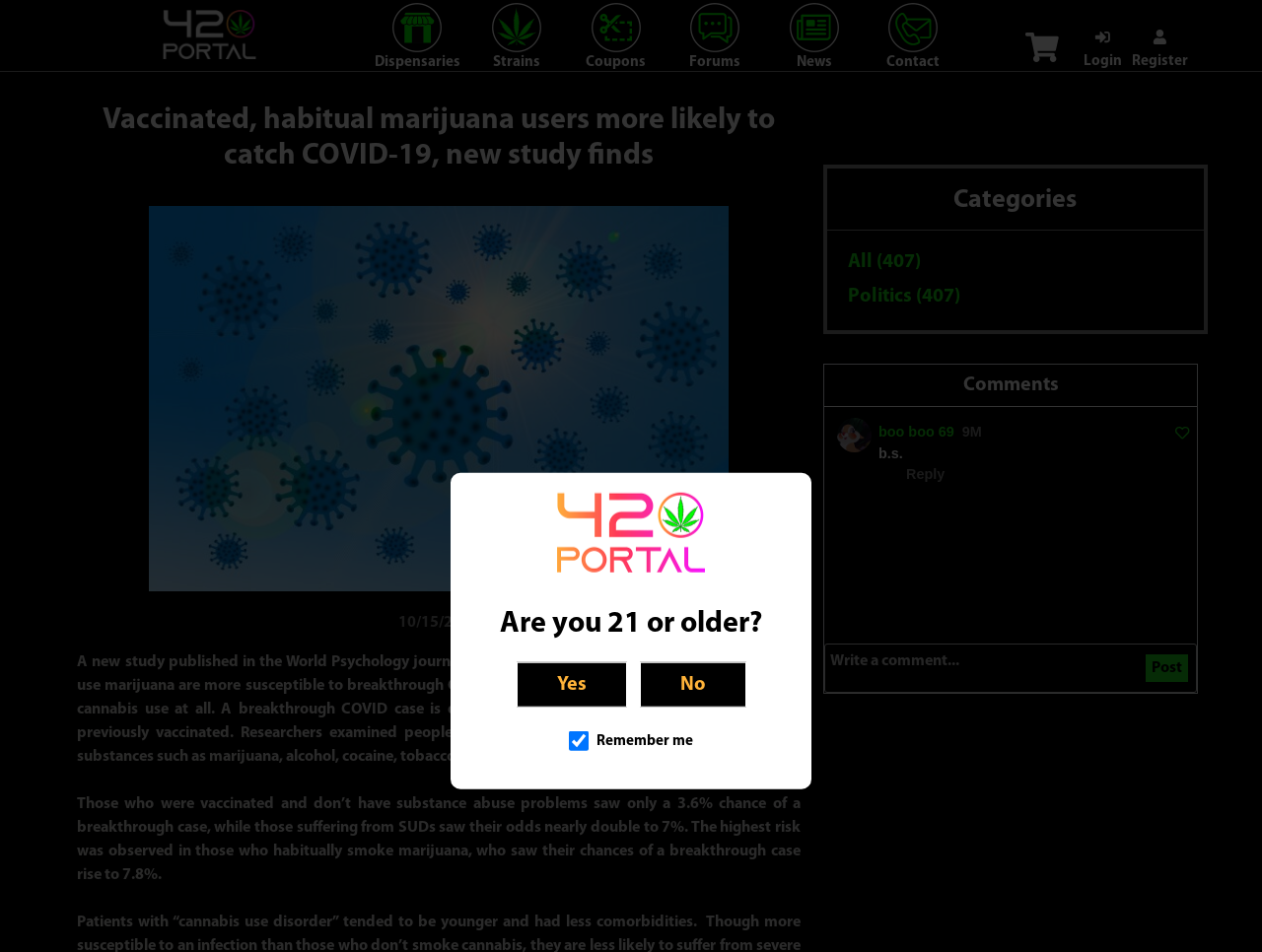Please identify the primary heading on the webpage and return its text.

Vaccinated, habitual marijuana users more likely to catch COVID-19, new study finds